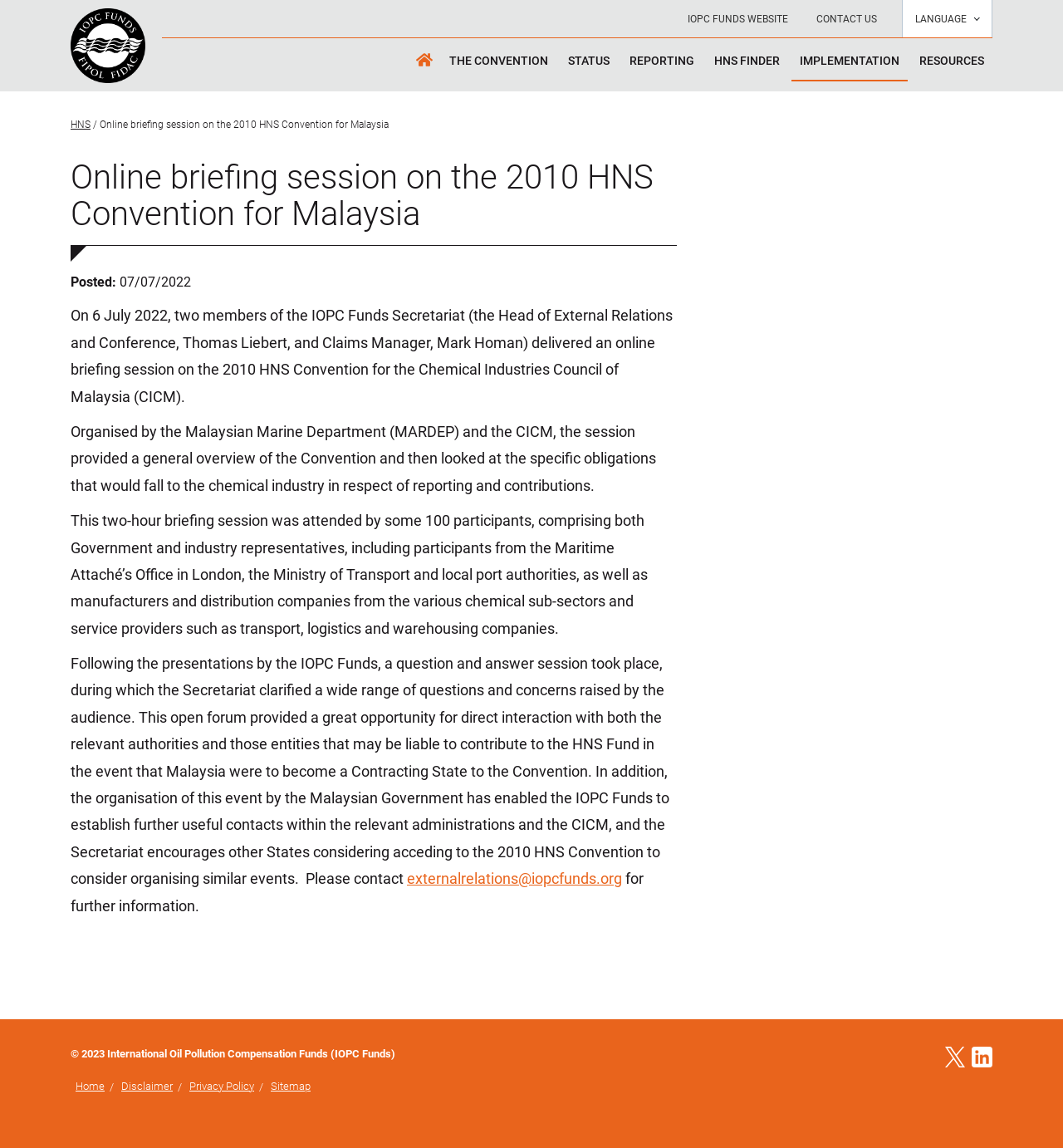What is the topic of the online briefing session mentioned in the article?
Using the image provided, answer with just one word or phrase.

2010 HNS Convention